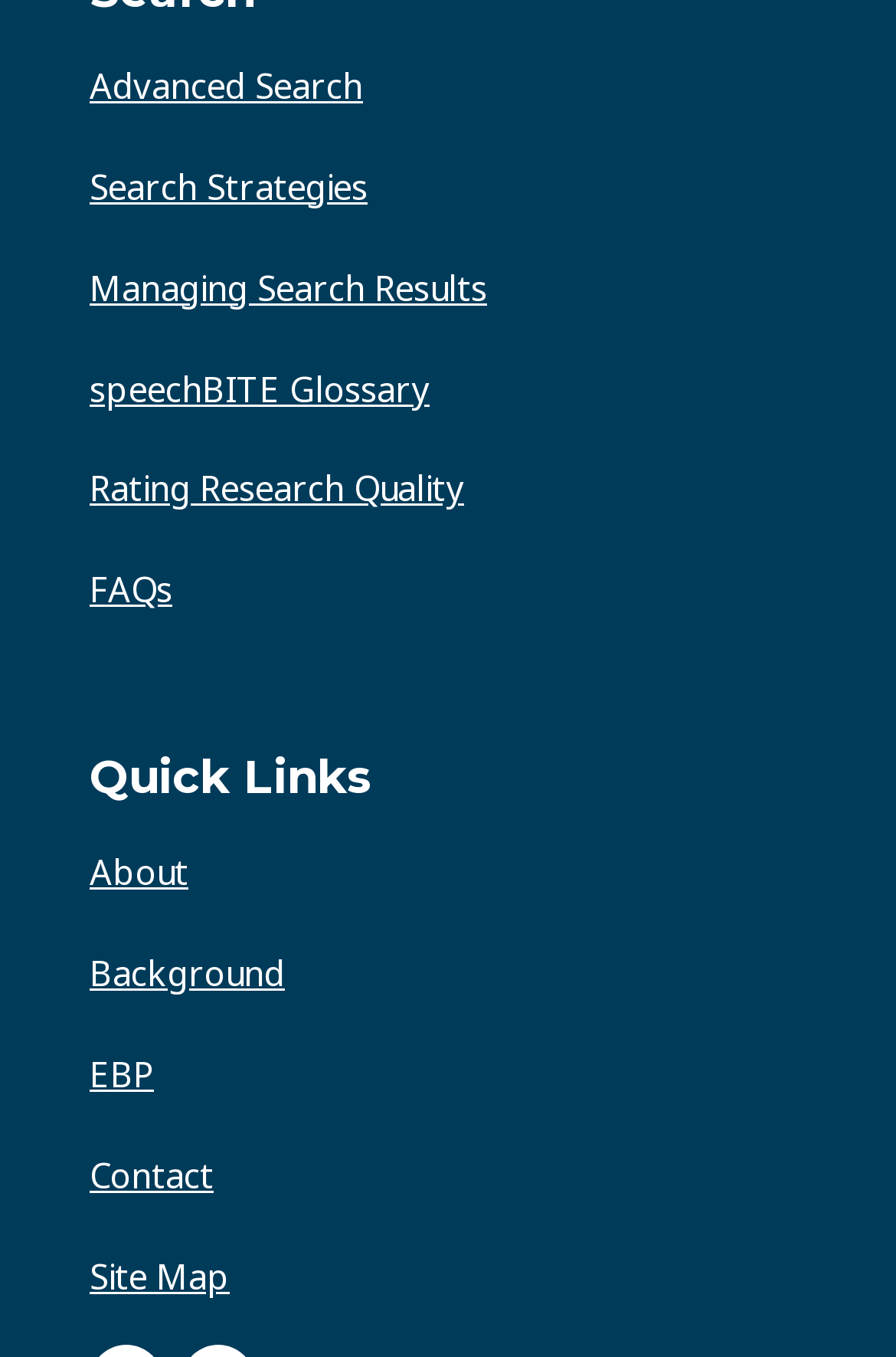Could you please study the image and provide a detailed answer to the question:
What is the second link related to research?

I examined the links in the top section of the webpage and found that the second link related to research is 'Rating Research Quality' with a bounding box of [0.1, 0.343, 0.518, 0.377].